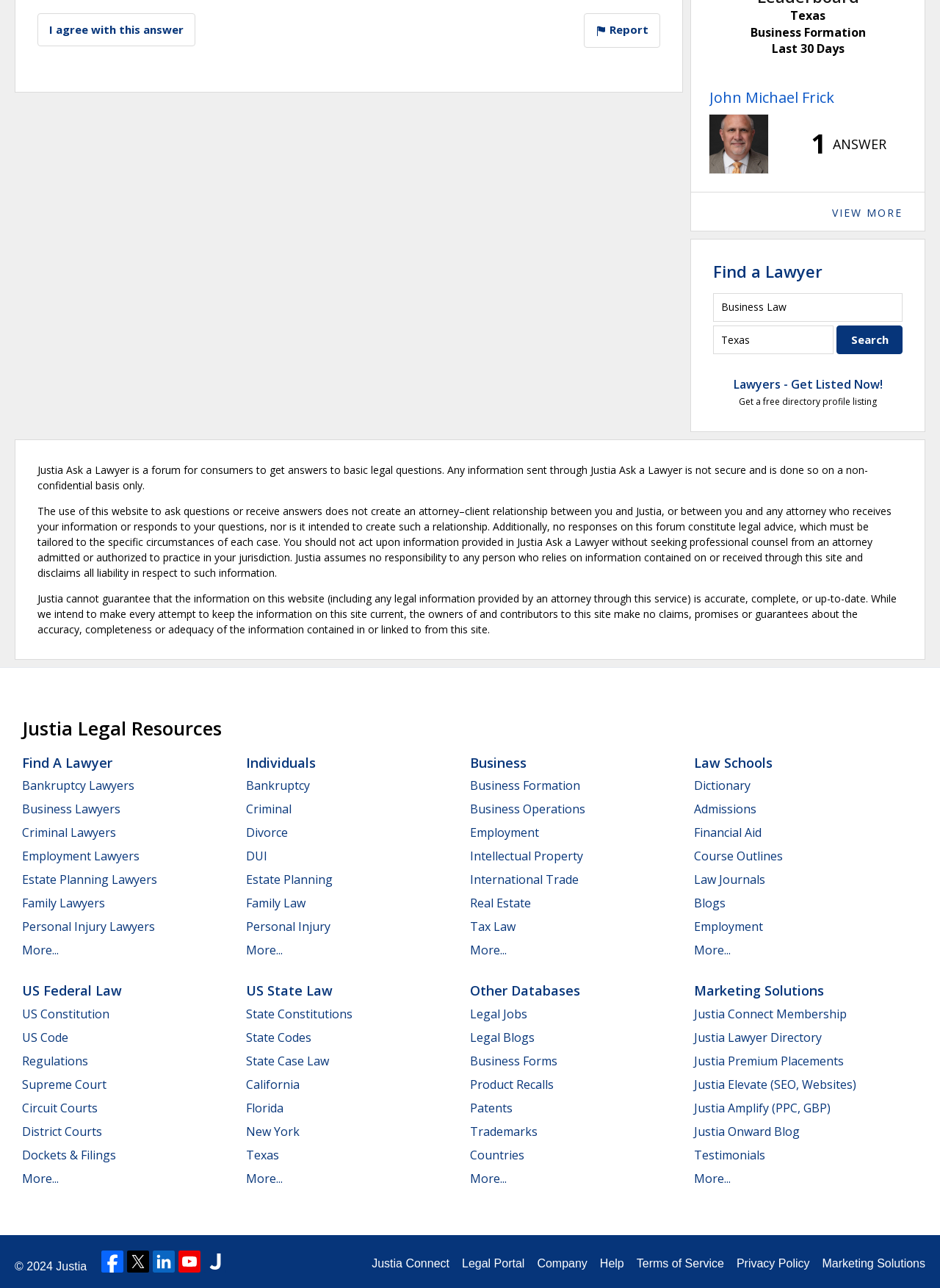What is the name of the lawyer who answered a question? Based on the image, give a response in one word or a short phrase.

John Michael Frick